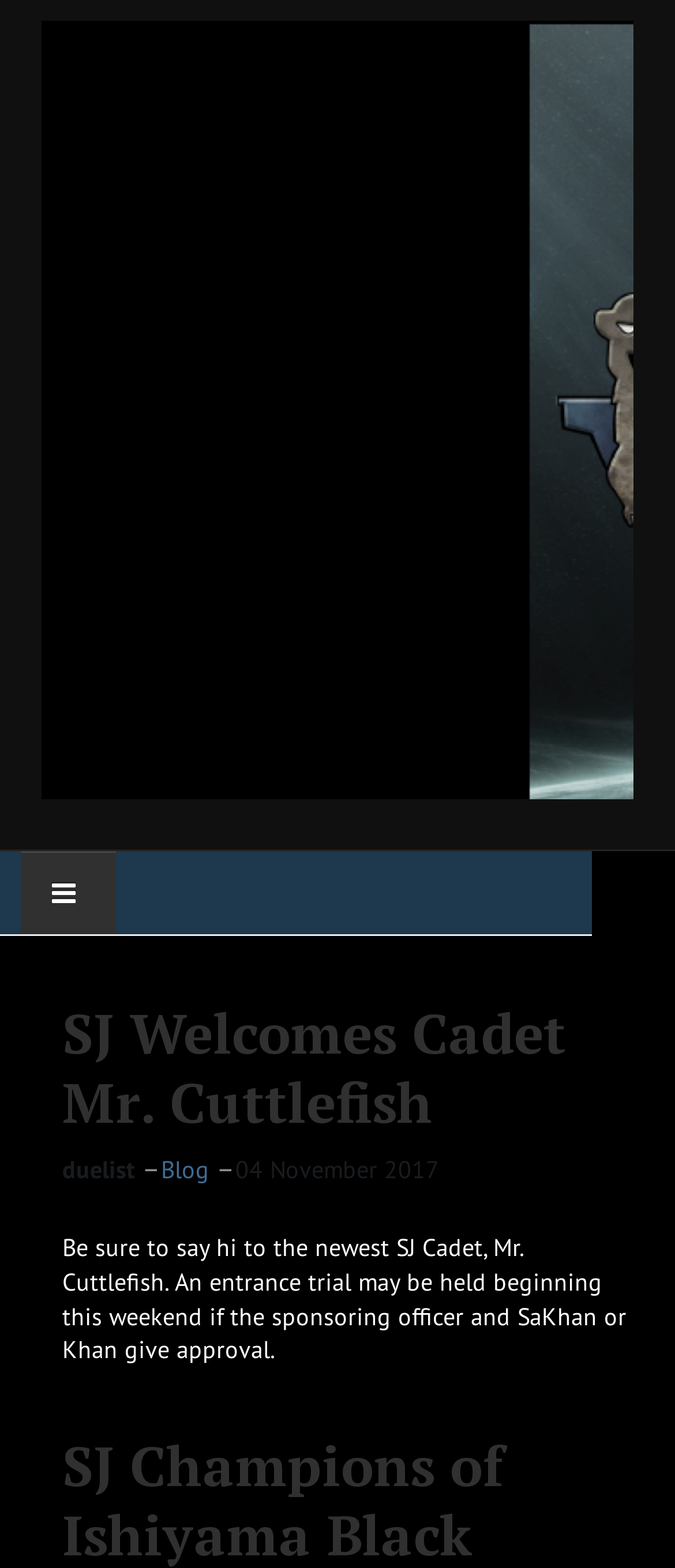Please specify the bounding box coordinates of the clickable region to carry out the following instruction: "Click the button with a search icon". The coordinates should be four float numbers between 0 and 1, in the format [left, top, right, bottom].

[0.031, 0.543, 0.172, 0.596]